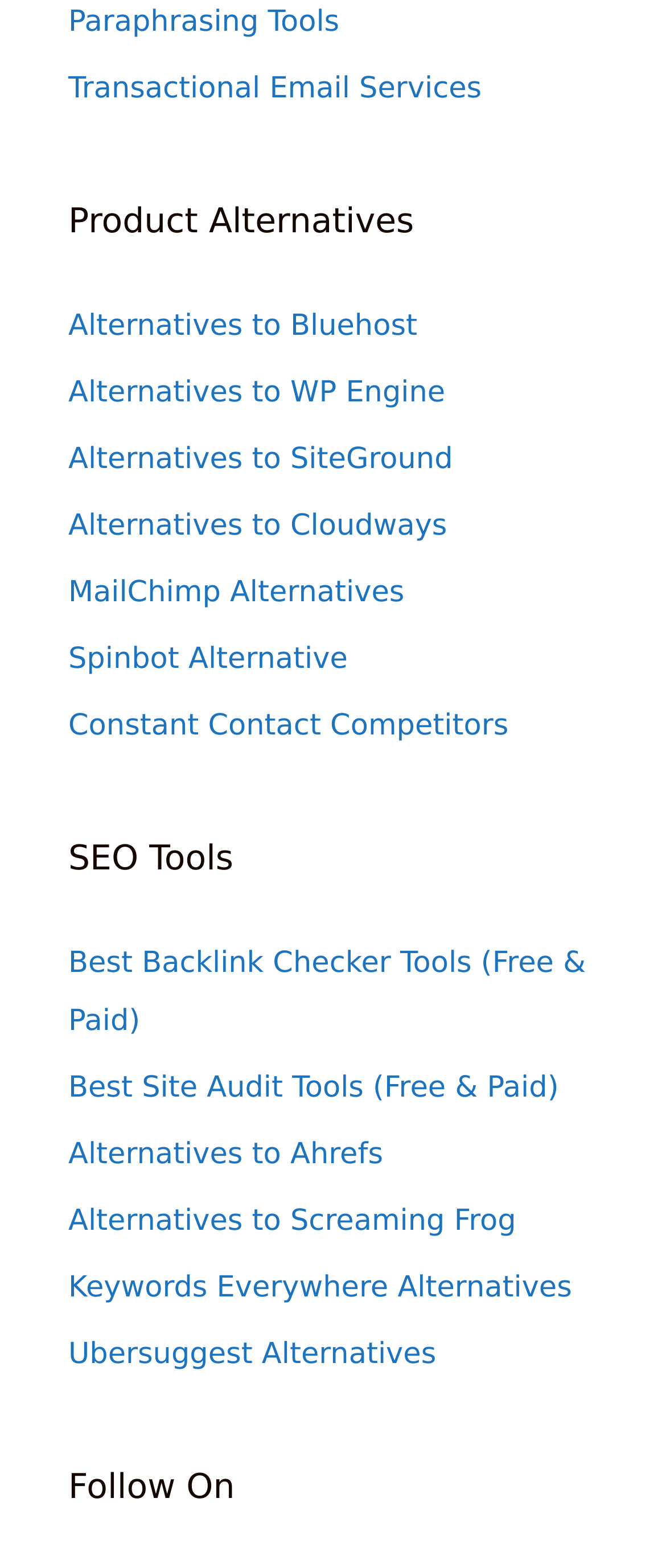Can you find the bounding box coordinates for the element that needs to be clicked to execute this instruction: "Learn about Best Backlink Checker Tools"? The coordinates should be given as four float numbers between 0 and 1, i.e., [left, top, right, bottom].

[0.103, 0.604, 0.879, 0.662]